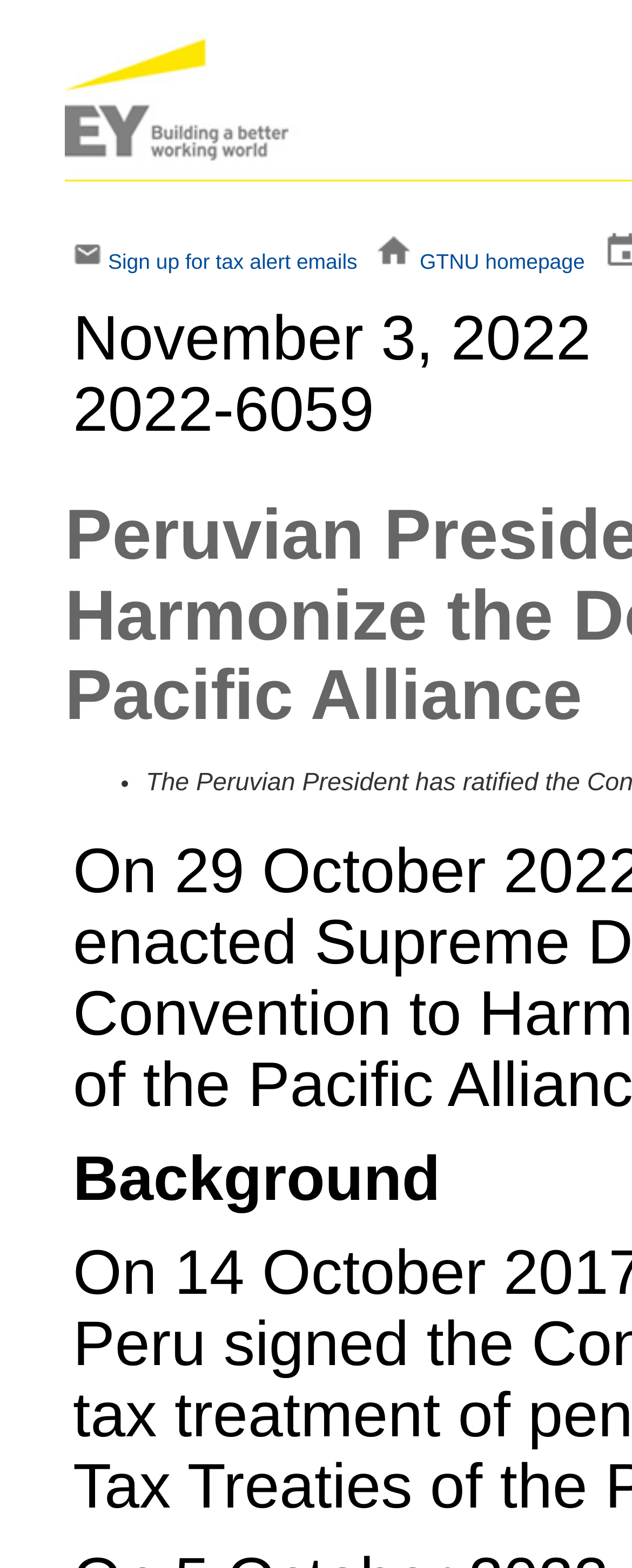What is the purpose of the list marker '•'? Look at the image and give a one-word or short phrase answer.

To separate items